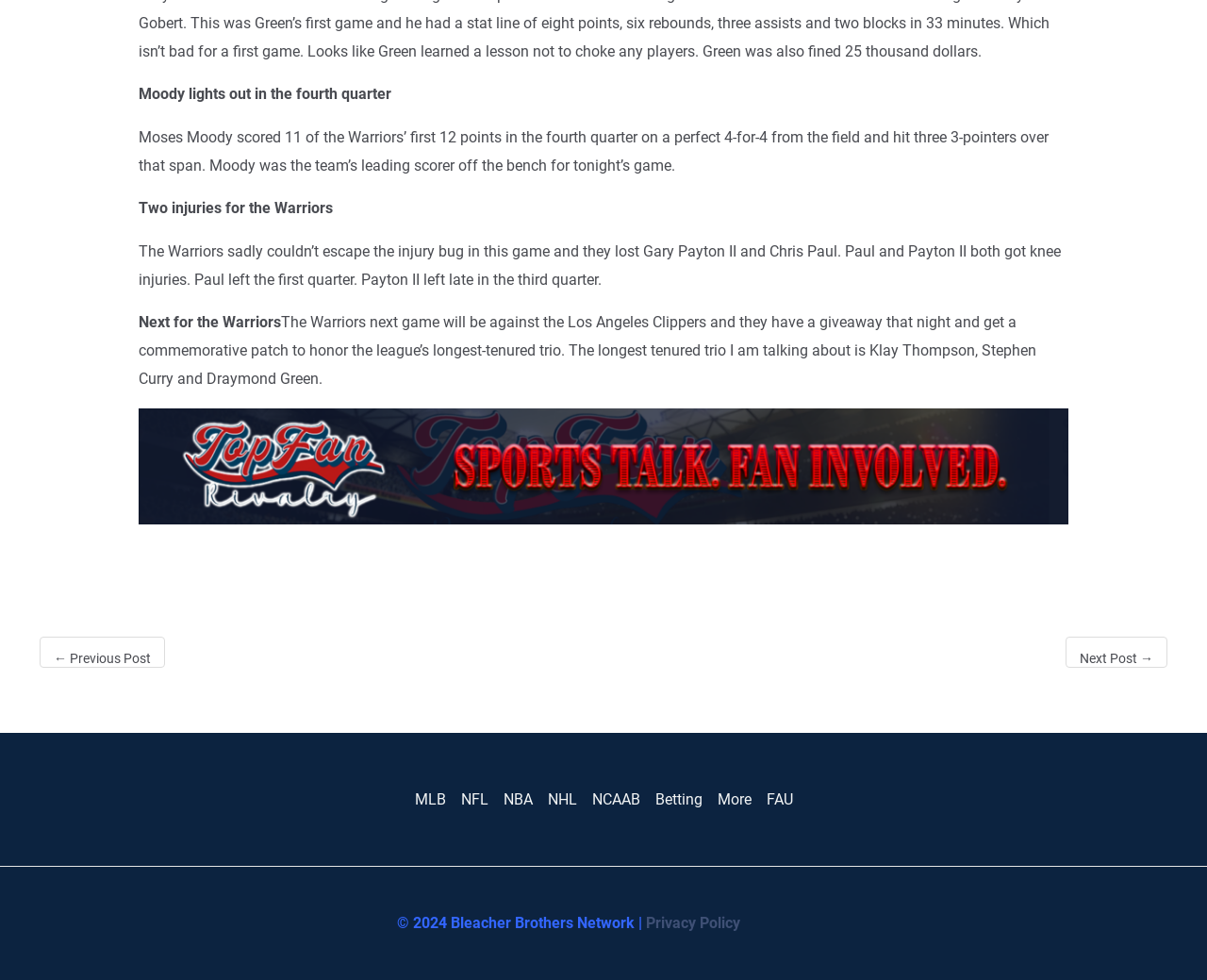Identify the bounding box coordinates of the clickable region required to complete the instruction: "Visit the 'NBA' page". The coordinates should be given as four float numbers within the range of 0 and 1, i.e., [left, top, right, bottom].

[0.411, 0.801, 0.447, 0.83]